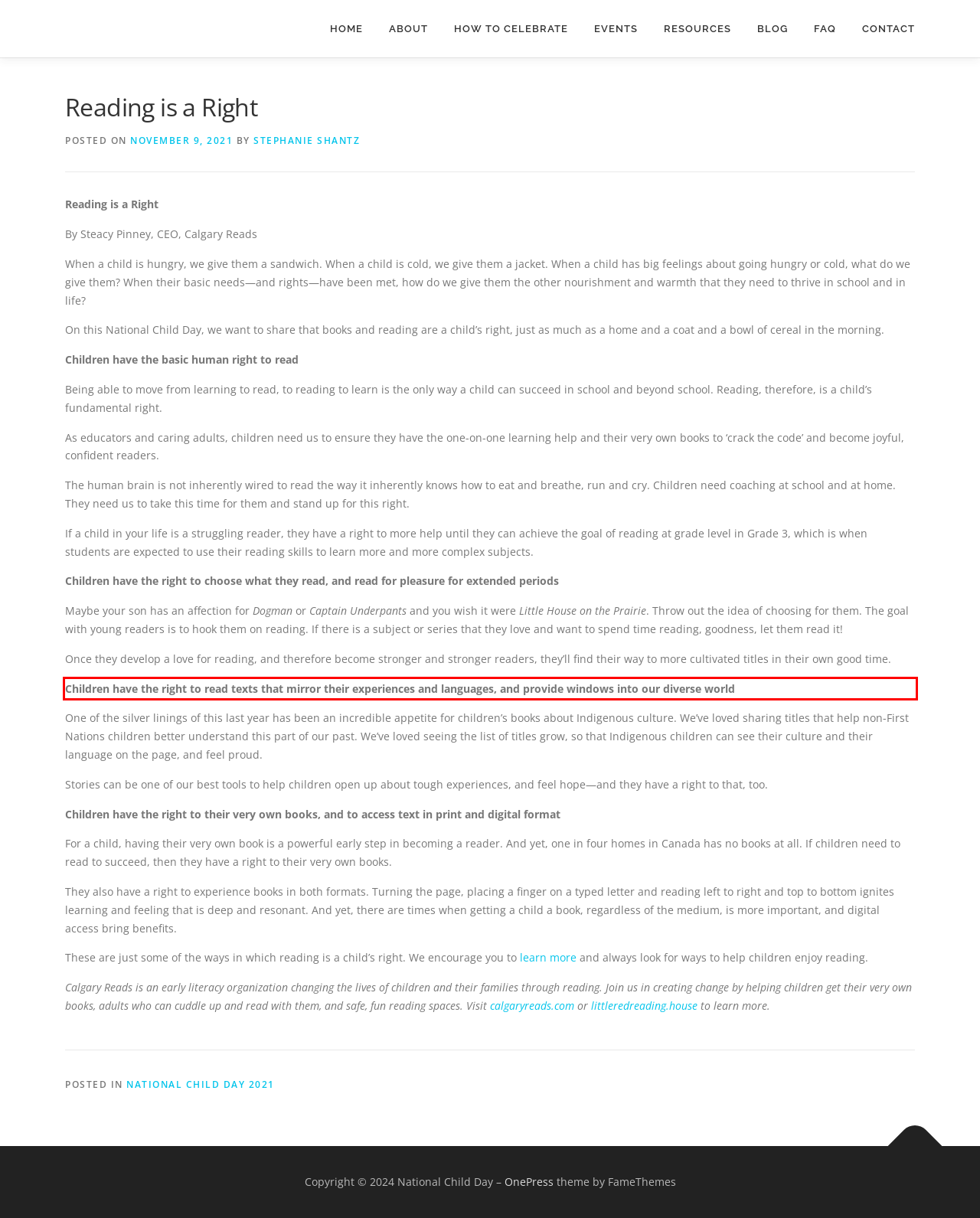Perform OCR on the text inside the red-bordered box in the provided screenshot and output the content.

Children have the right to read texts that mirror their experiences and languages, and provide windows into our diverse world